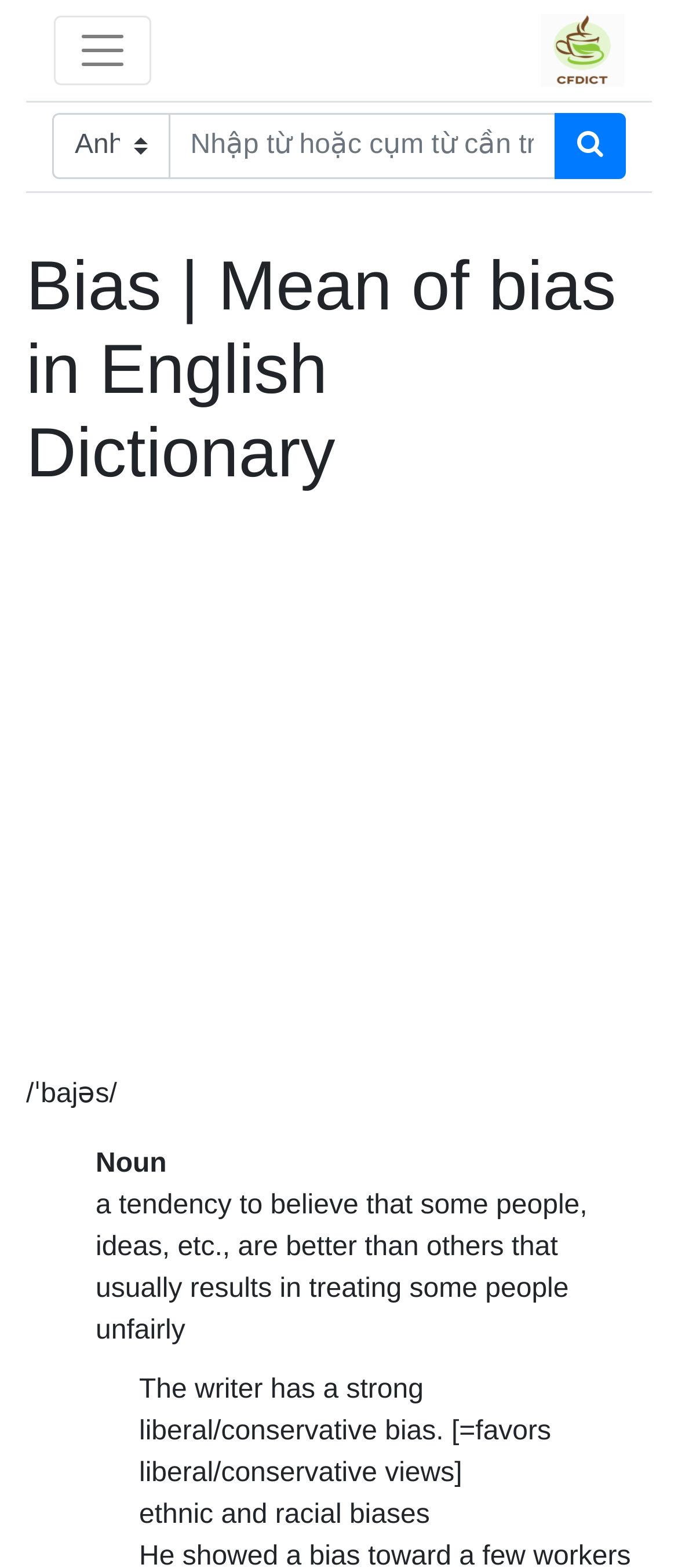Provide a single word or phrase answer to the question: 
What part of speech is 'bias'?

Noun